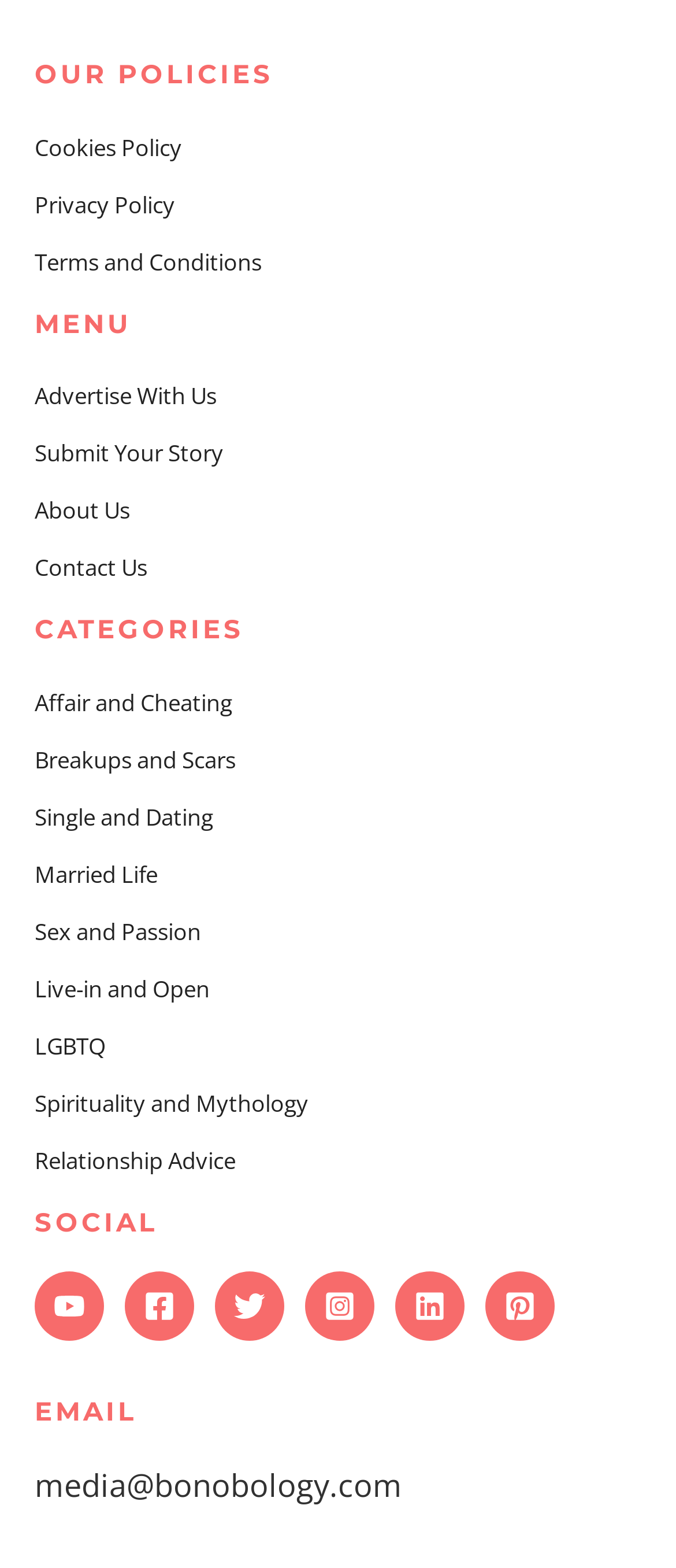Please identify the bounding box coordinates of the element that needs to be clicked to execute the following command: "Click on Cookies Policy". Provide the bounding box using four float numbers between 0 and 1, formatted as [left, top, right, bottom].

[0.051, 0.084, 0.269, 0.103]